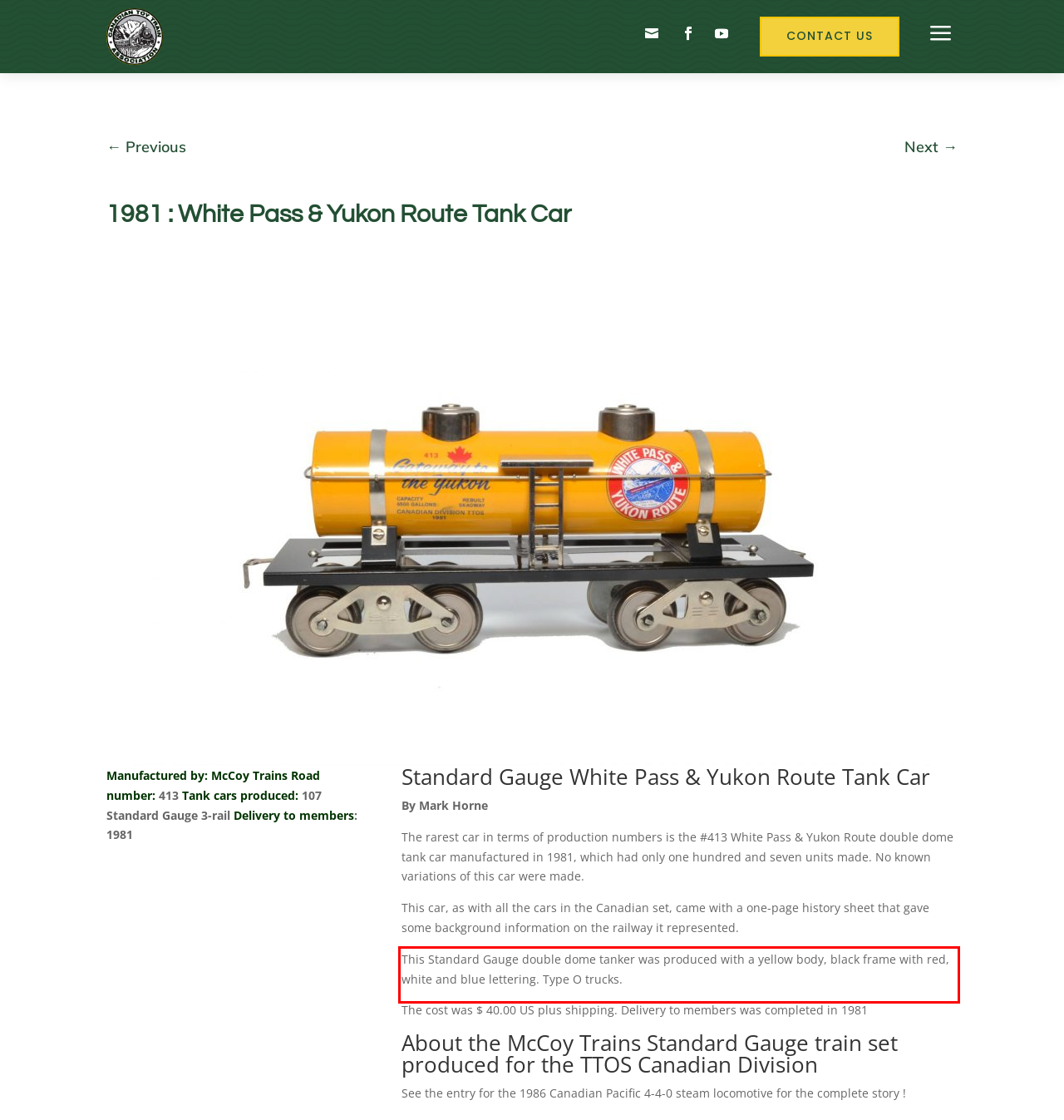You have a screenshot of a webpage with a UI element highlighted by a red bounding box. Use OCR to obtain the text within this highlighted area.

This Standard Gauge double dome tanker was produced with a yellow body, black frame with red, white and blue lettering. Type O trucks.